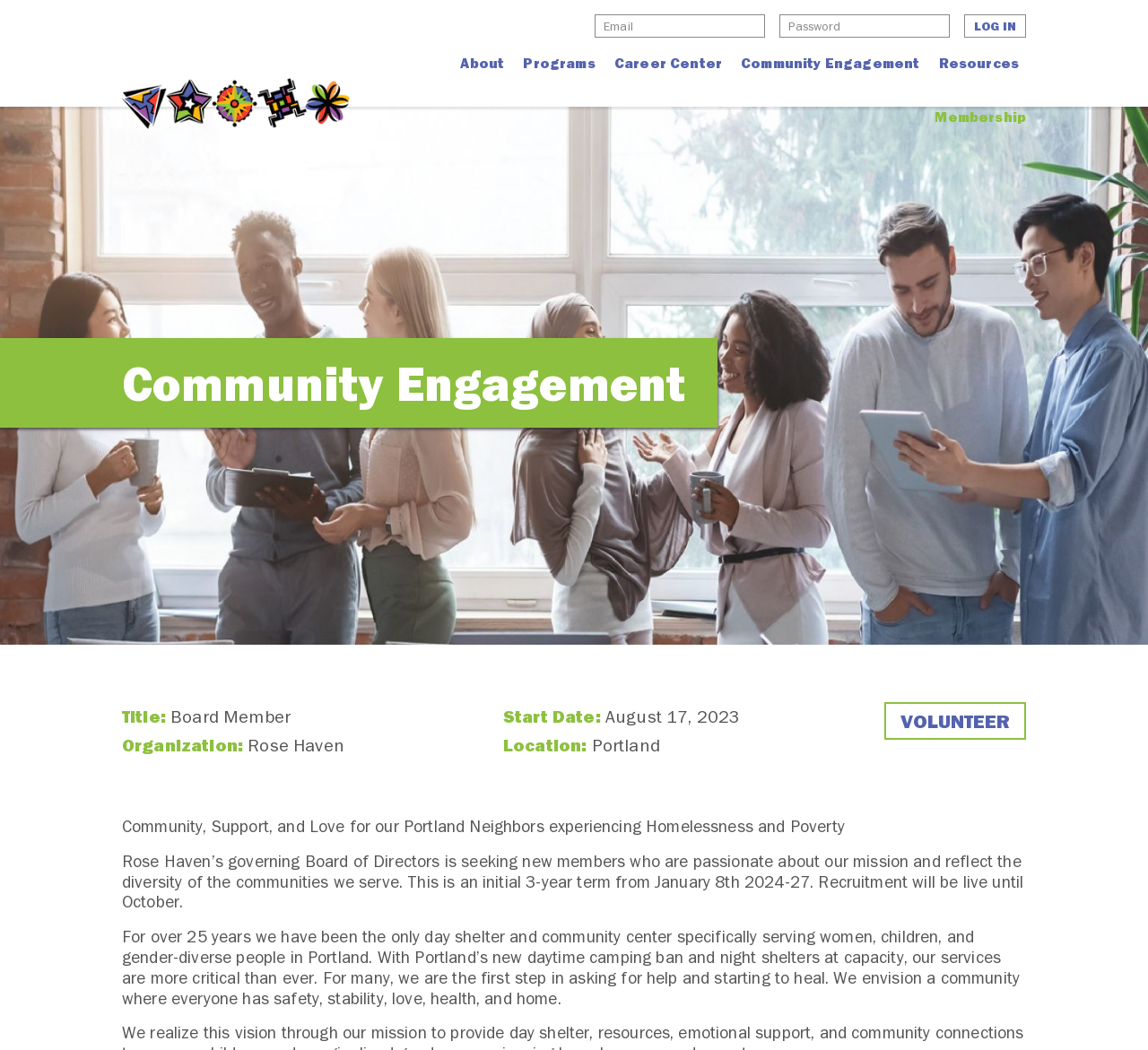What is the name of the organization?
Please provide a detailed and comprehensive answer to the question.

I found the answer by looking at the StaticText element with the text 'Organization:' and its corresponding value 'Rose Haven'.